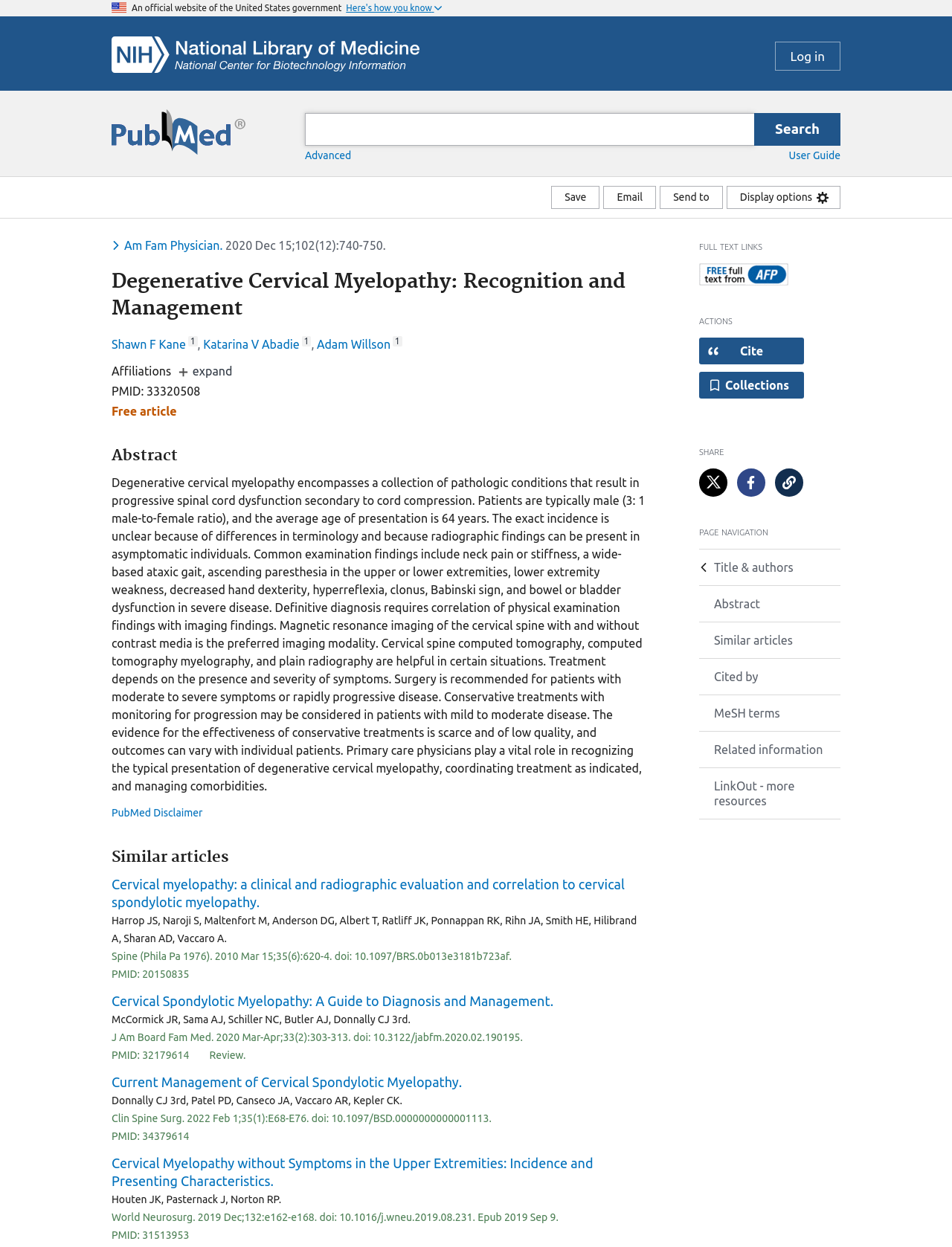What is the logo on the top left corner of the webpage?
Using the information from the image, answer the question thoroughly.

I found the logo by looking at the top left corner of the webpage, where I saw a link with the text 'NCBI Logo' and an image with the same description.